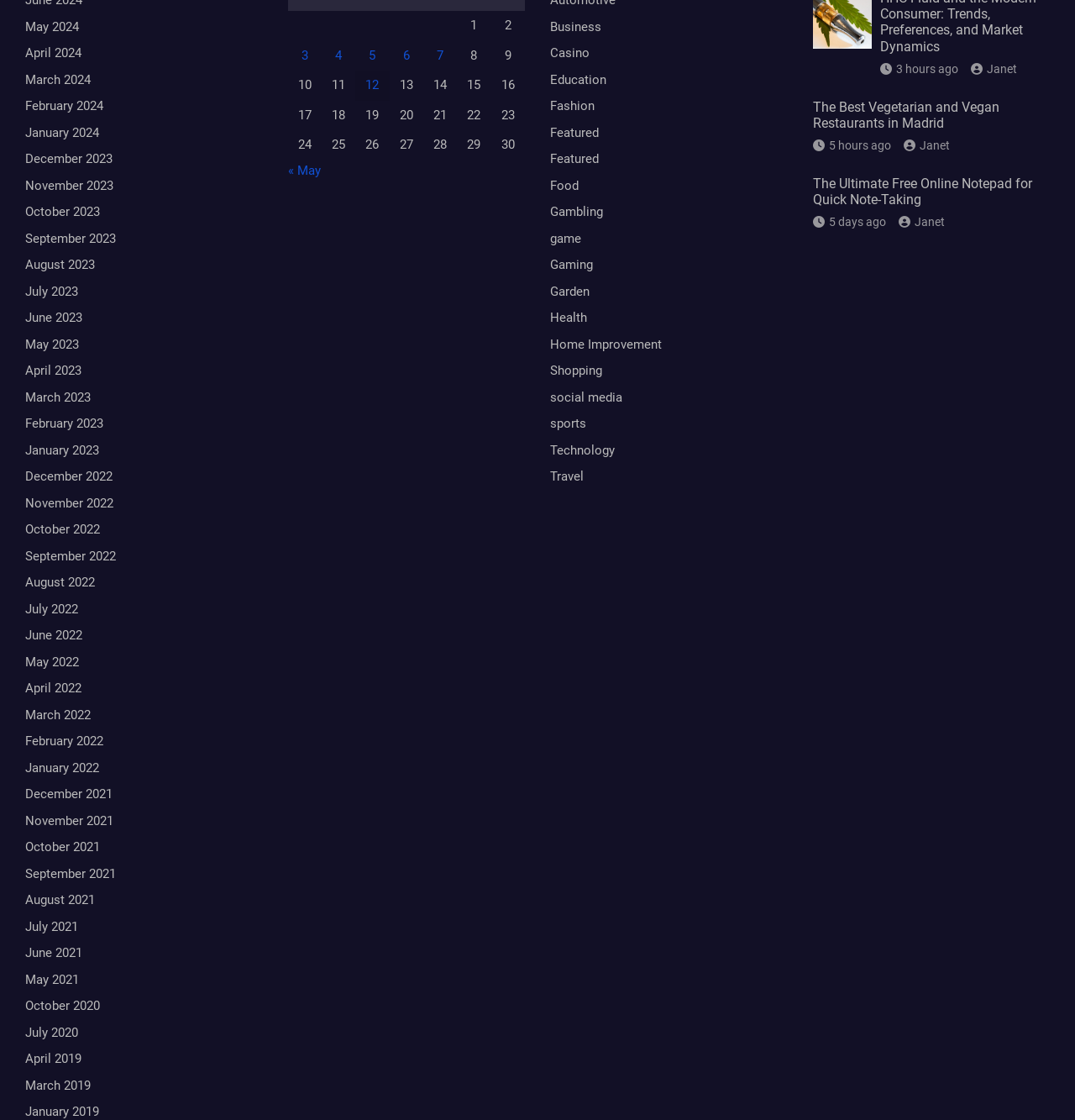What are the links on the left side of the webpage?
Look at the image and provide a detailed response to the question.

The links on the left side of the webpage are month and year links, which allow users to navigate to different time periods. These links are arranged in a vertical list, with the most recent months and years at the top and the oldest at the bottom.